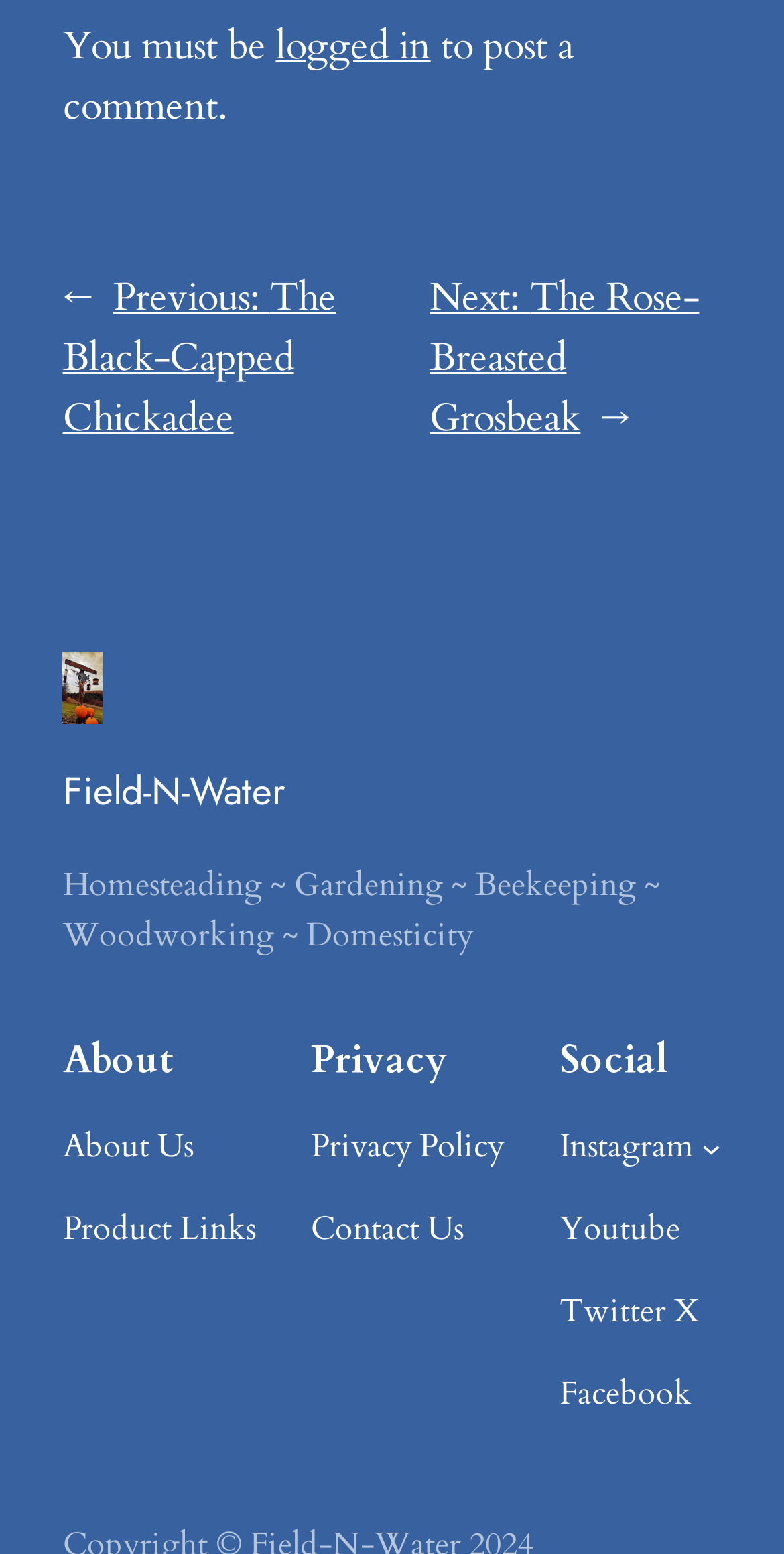Locate the bounding box coordinates of the clickable part needed for the task: "go to 'About' page".

[0.08, 0.668, 0.326, 0.698]